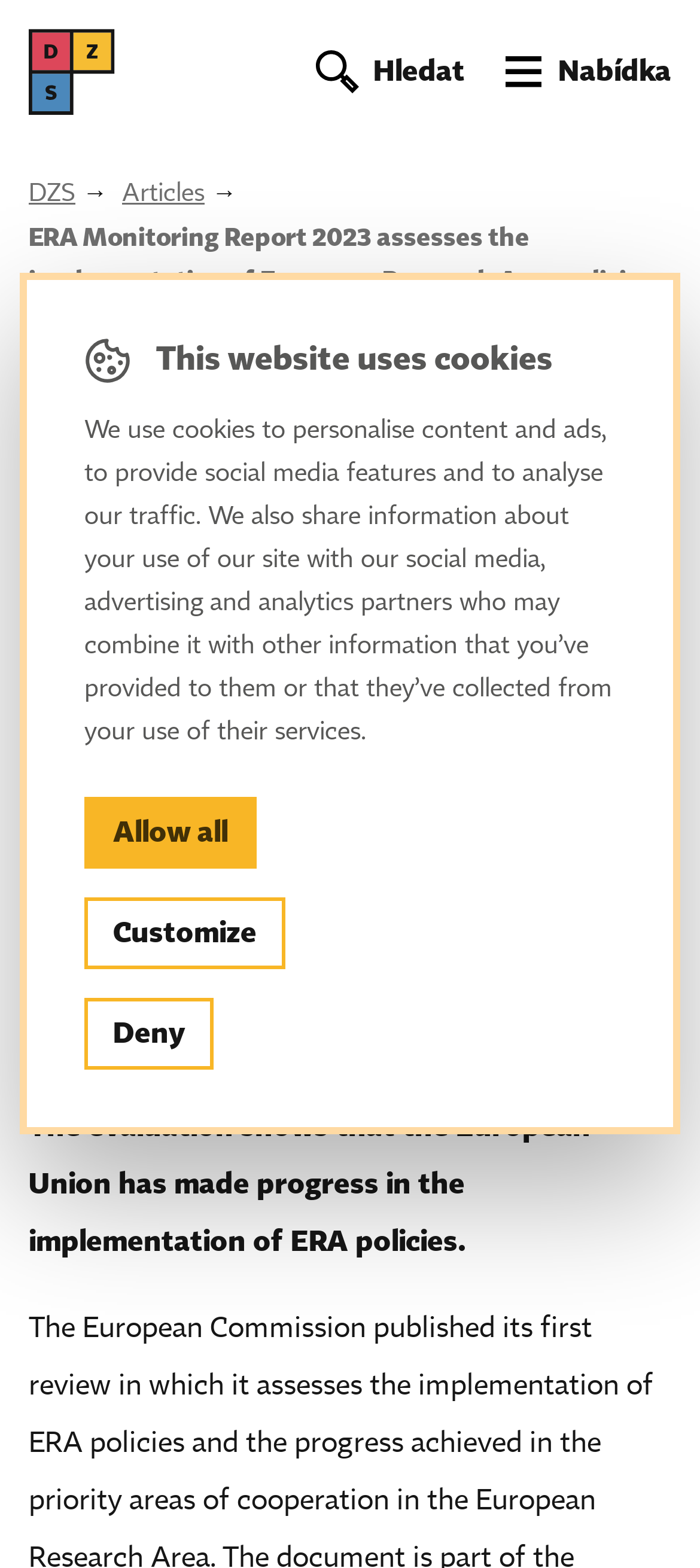Specify the bounding box coordinates of the element's area that should be clicked to execute the given instruction: "search something". The coordinates should be four float numbers between 0 and 1, i.e., [left, top, right, bottom].

[0.421, 0.018, 0.685, 0.073]